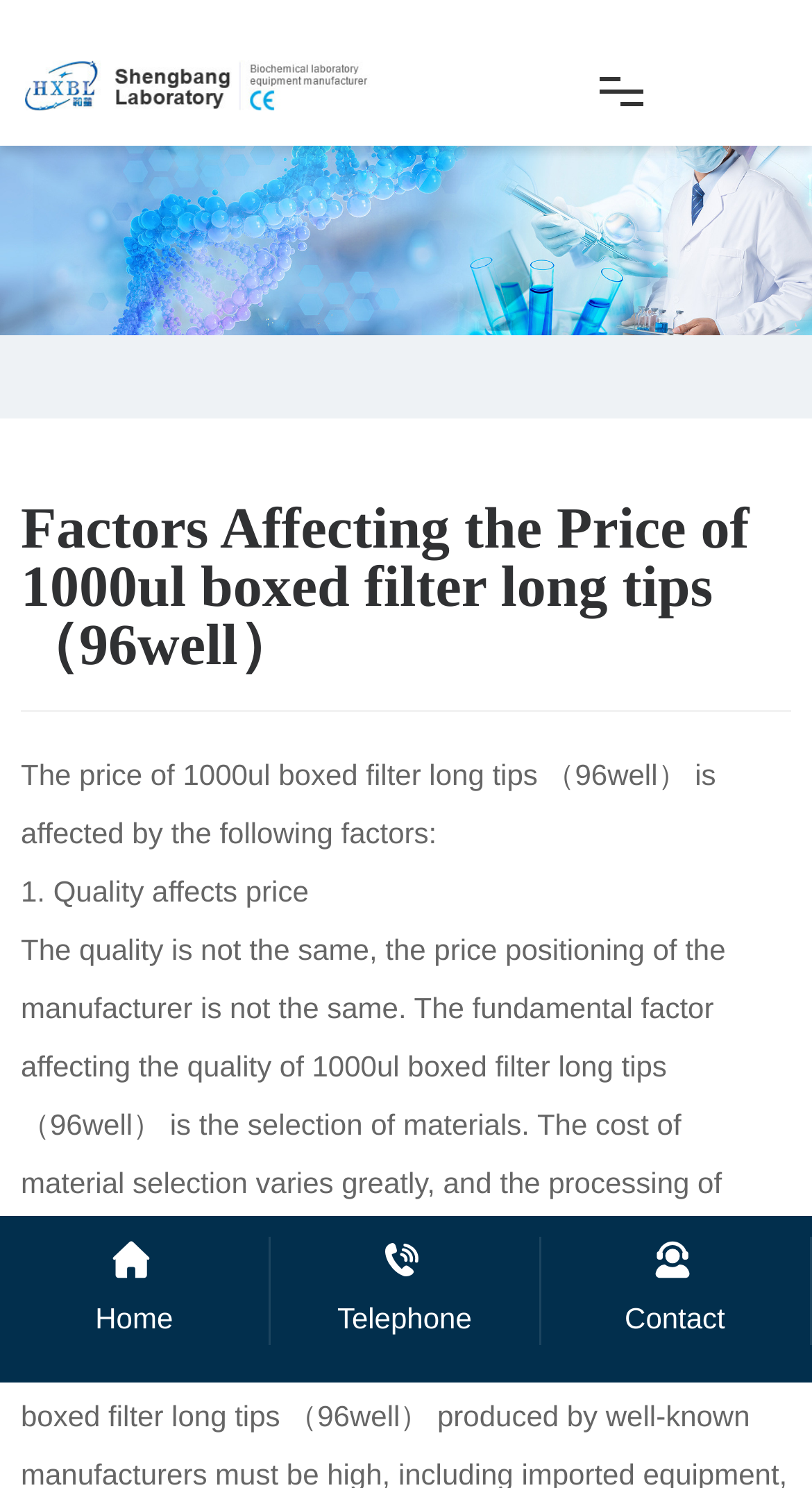Locate the bounding box coordinates of the area that needs to be clicked to fulfill the following instruction: "Click ABOUT". The coordinates should be in the format of four float numbers between 0 and 1, namely [left, top, right, bottom].

[0.038, 0.269, 0.962, 0.353]